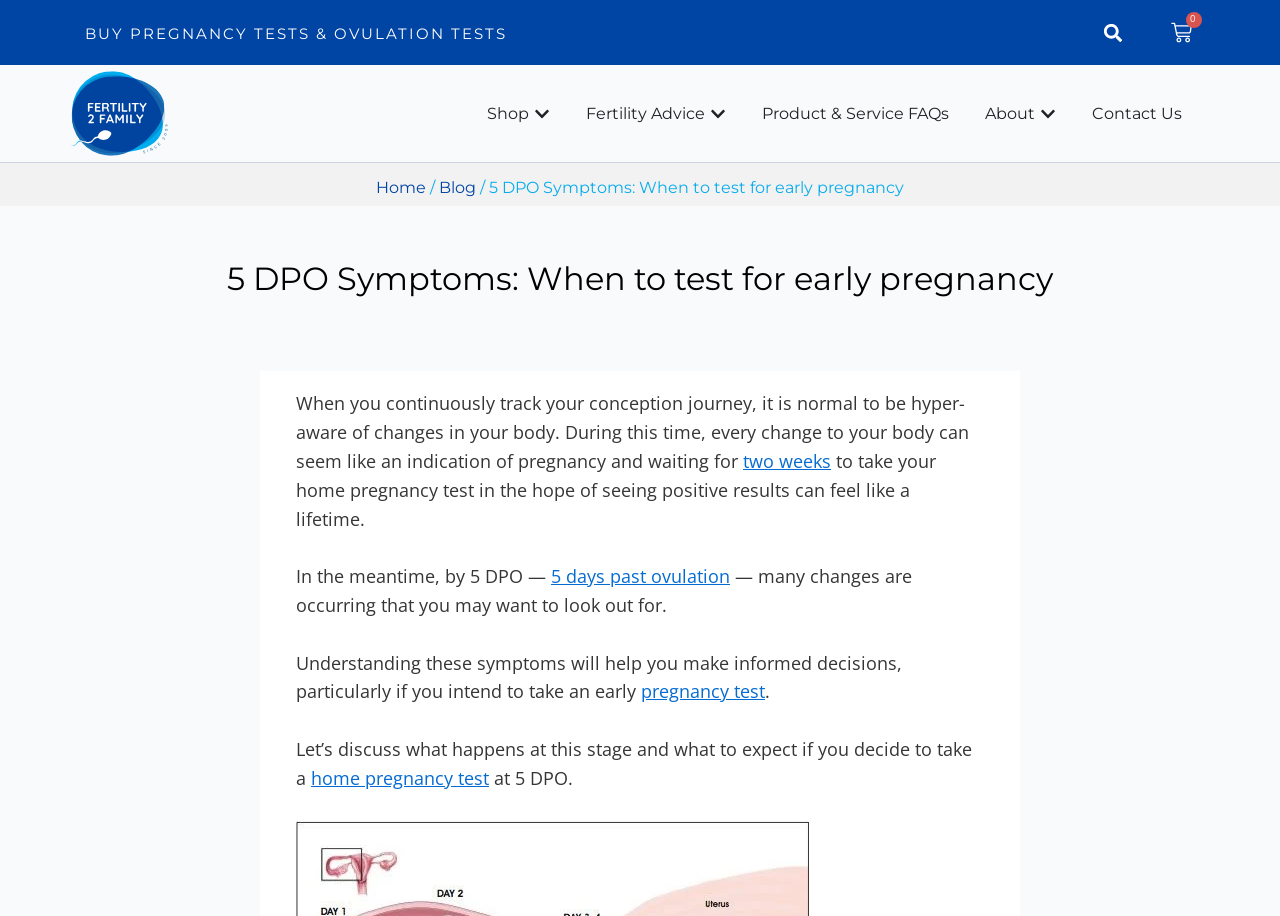Bounding box coordinates are specified in the format (top-left x, top-left y, bottom-right x, bottom-right y). All values are floating point numbers bounded between 0 and 1. Please provide the bounding box coordinate of the region this sentence describes: $0.00 0 Cart

[0.899, 0.002, 0.947, 0.069]